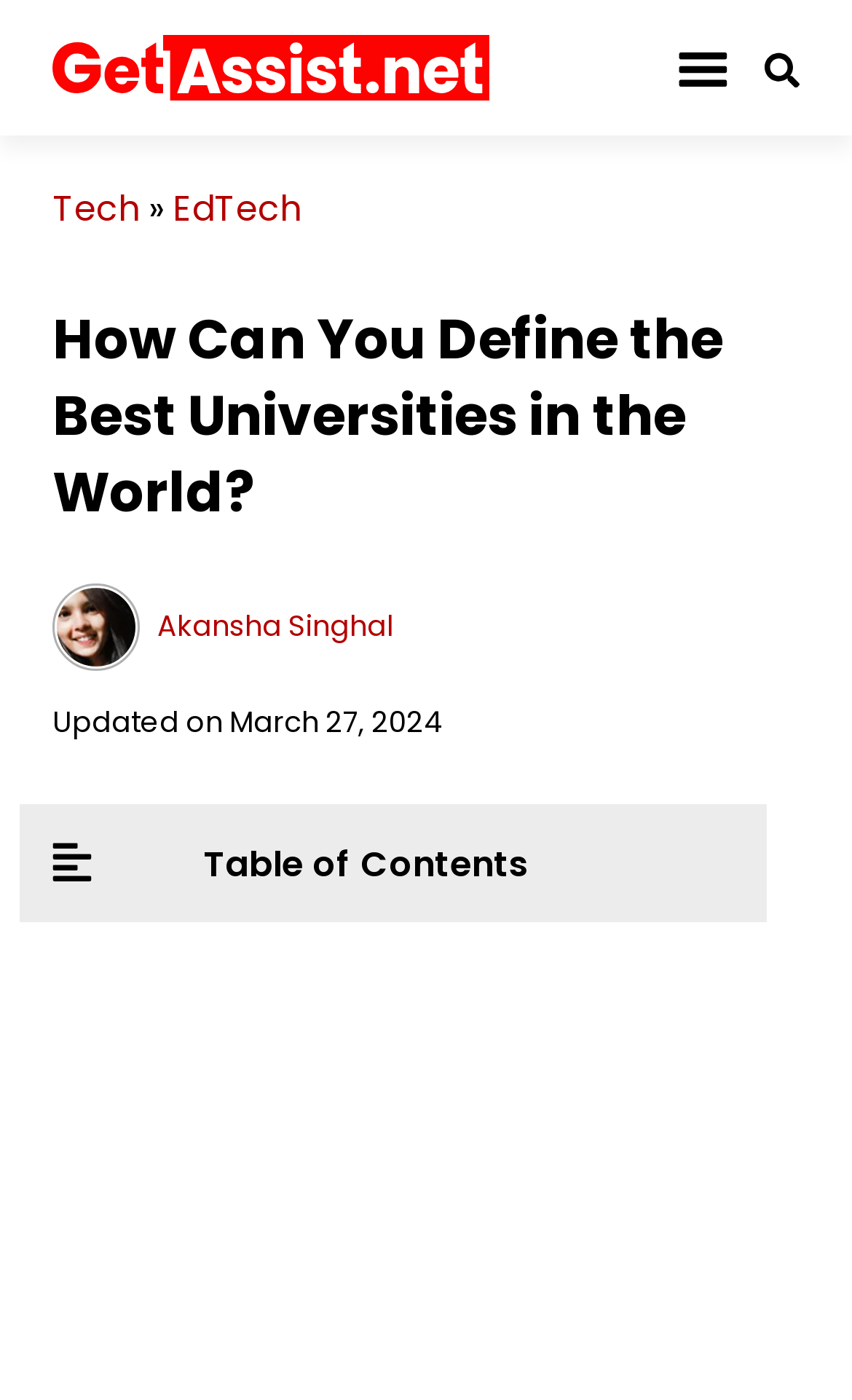What is the headline of the webpage?

How Can You Define the Best Universities in the World?